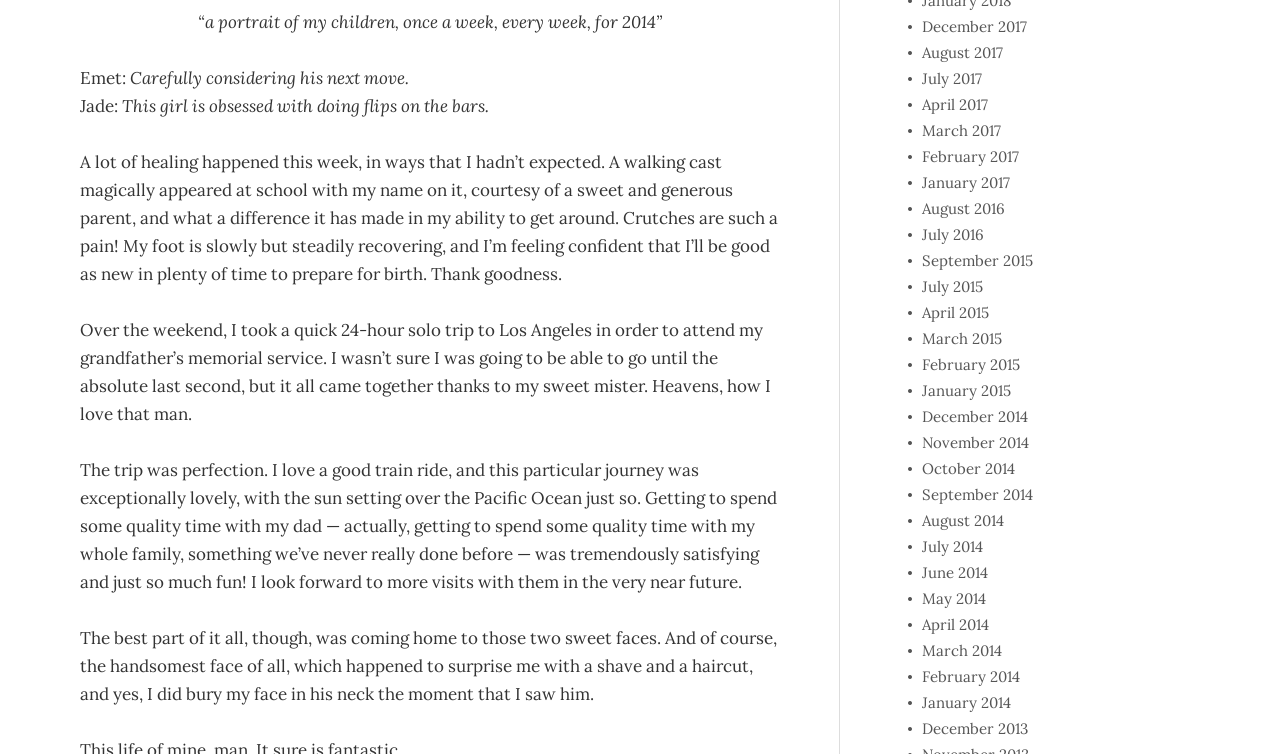Please pinpoint the bounding box coordinates for the region I should click to adhere to this instruction: "View August 2014 archives".

[0.72, 0.678, 0.784, 0.703]